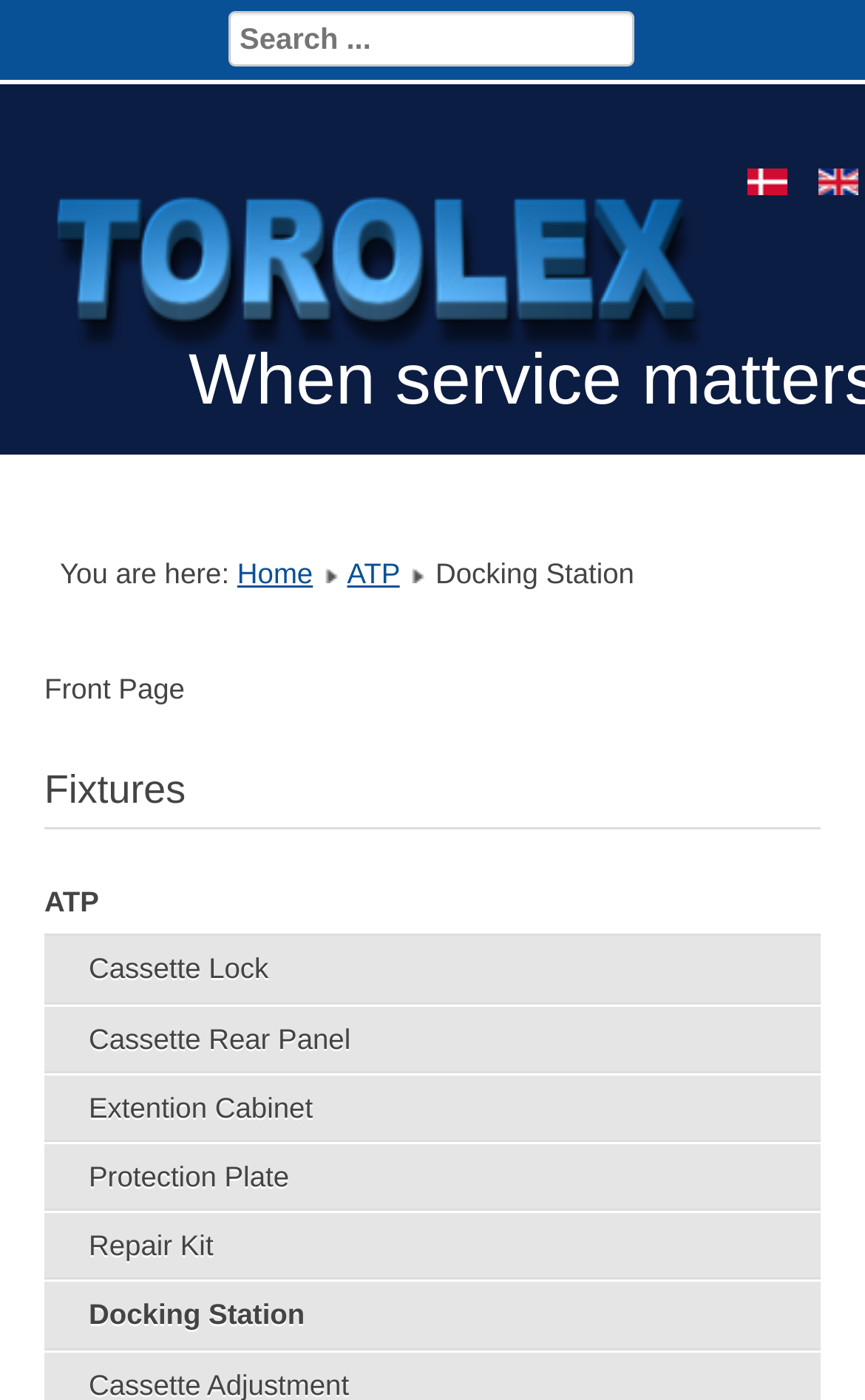Is there a search function on the webpage?
Answer the question in as much detail as possible.

I found a search function by looking at the search box located at the top of the webpage, which has a placeholder text 'Search...'. This indicates that the webpage has a search function.